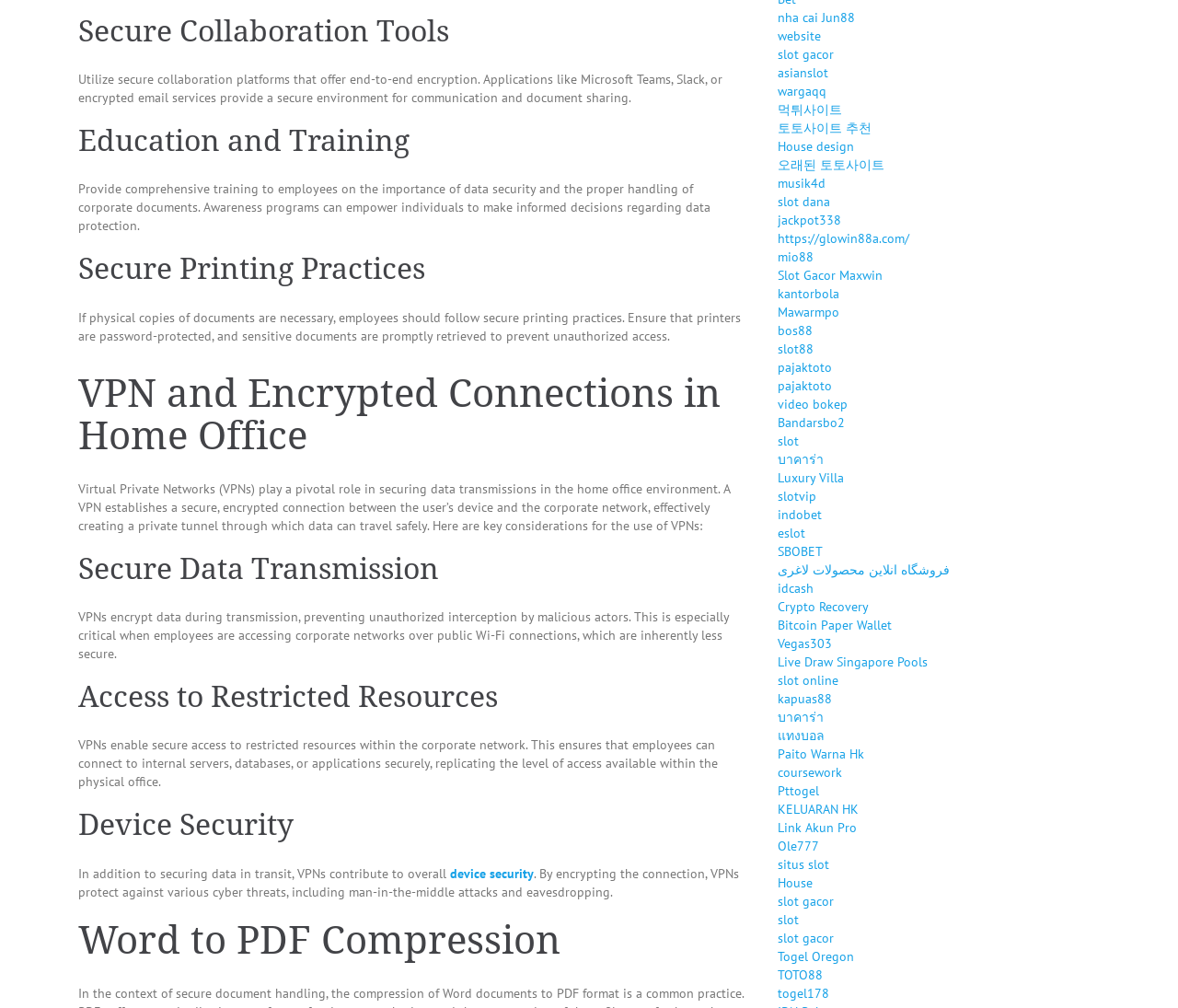What is the benefit of using VPNs for accessing corporate networks?
From the screenshot, provide a brief answer in one word or phrase.

Secure access to restricted resources